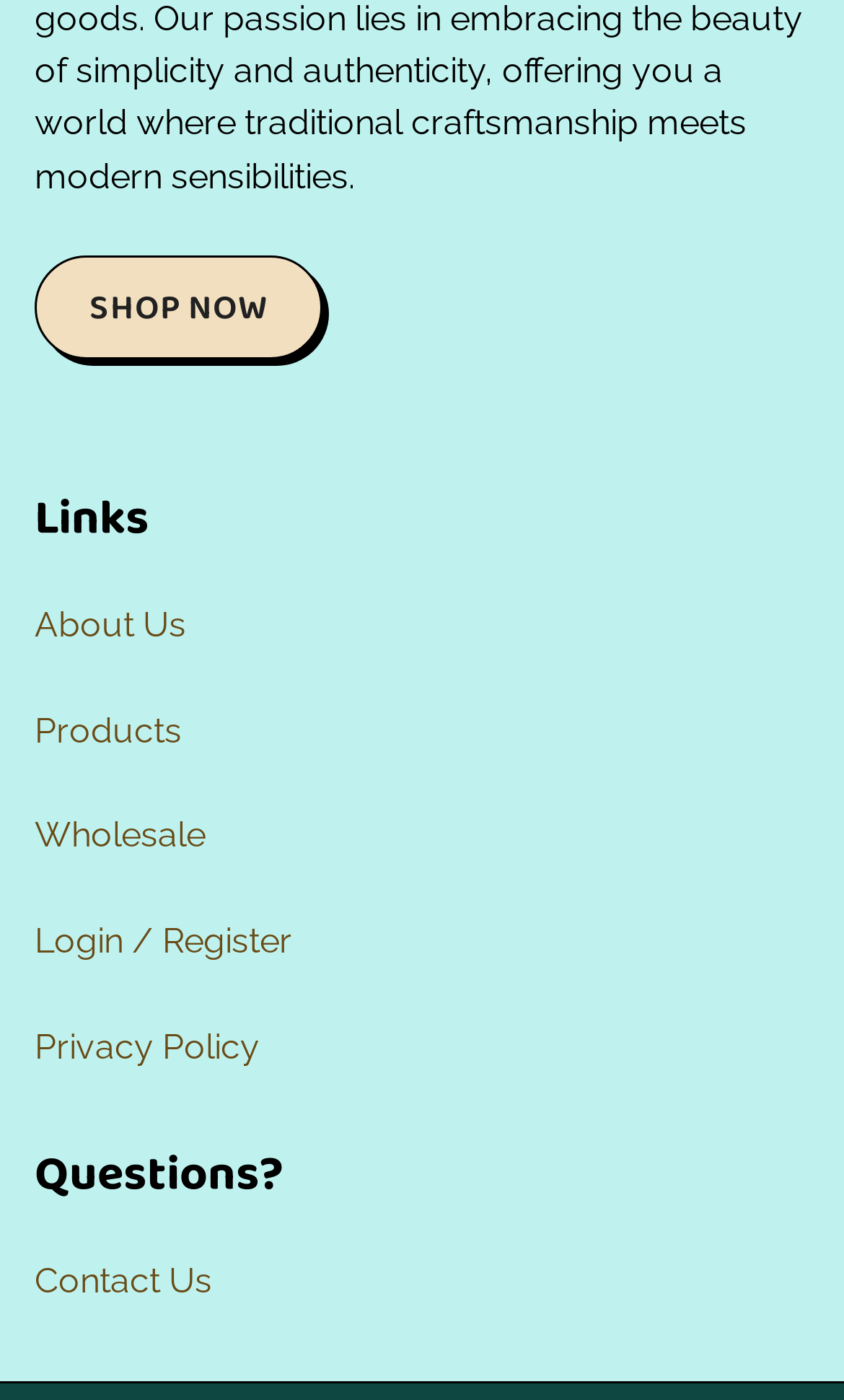Can you find the bounding box coordinates for the element to click on to achieve the instruction: "Click on SHOP NOW"?

[0.041, 0.272, 0.381, 0.346]